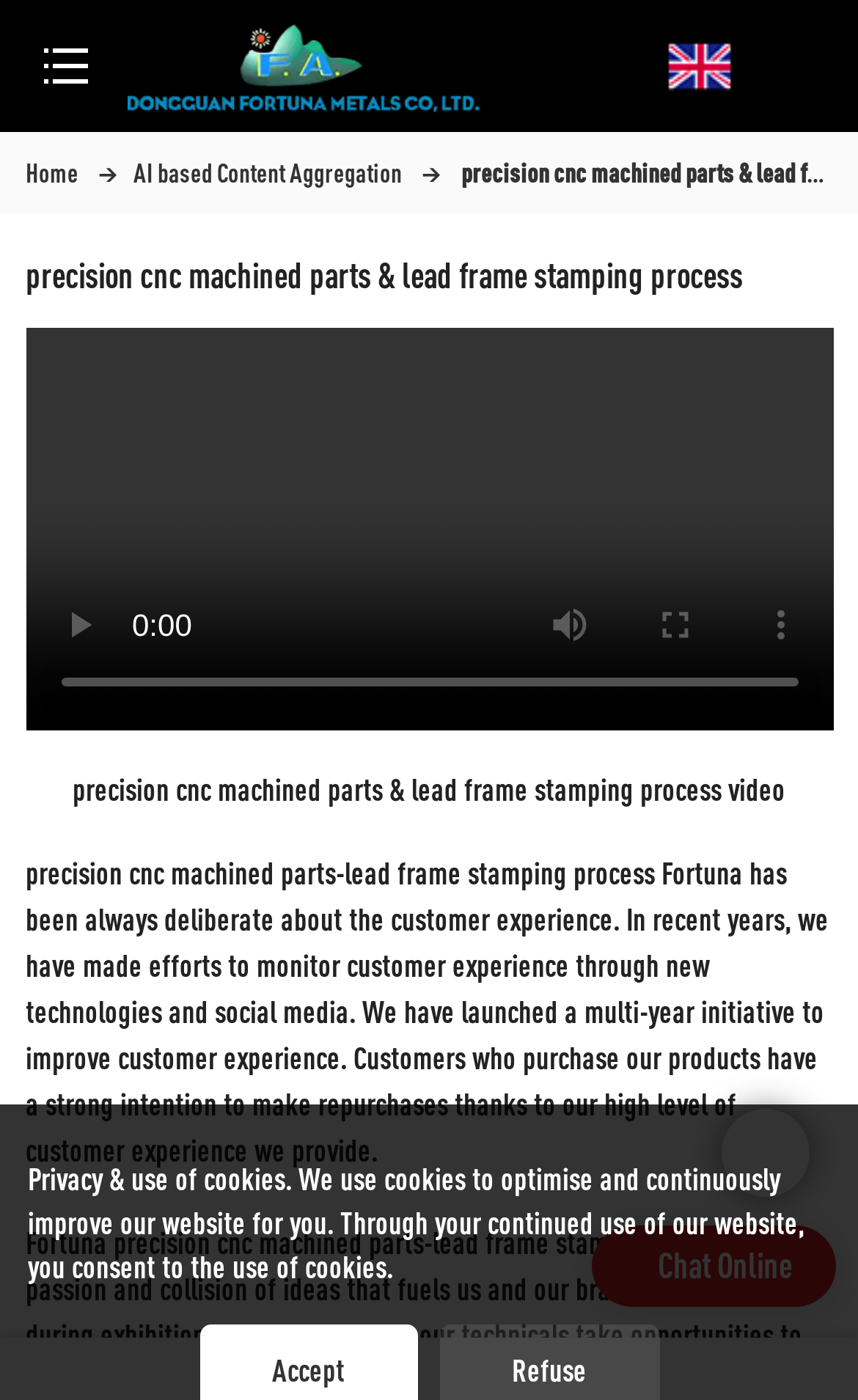Given the description "AI based Content Aggregation", determine the bounding box of the corresponding UI element.

[0.156, 0.112, 0.468, 0.134]